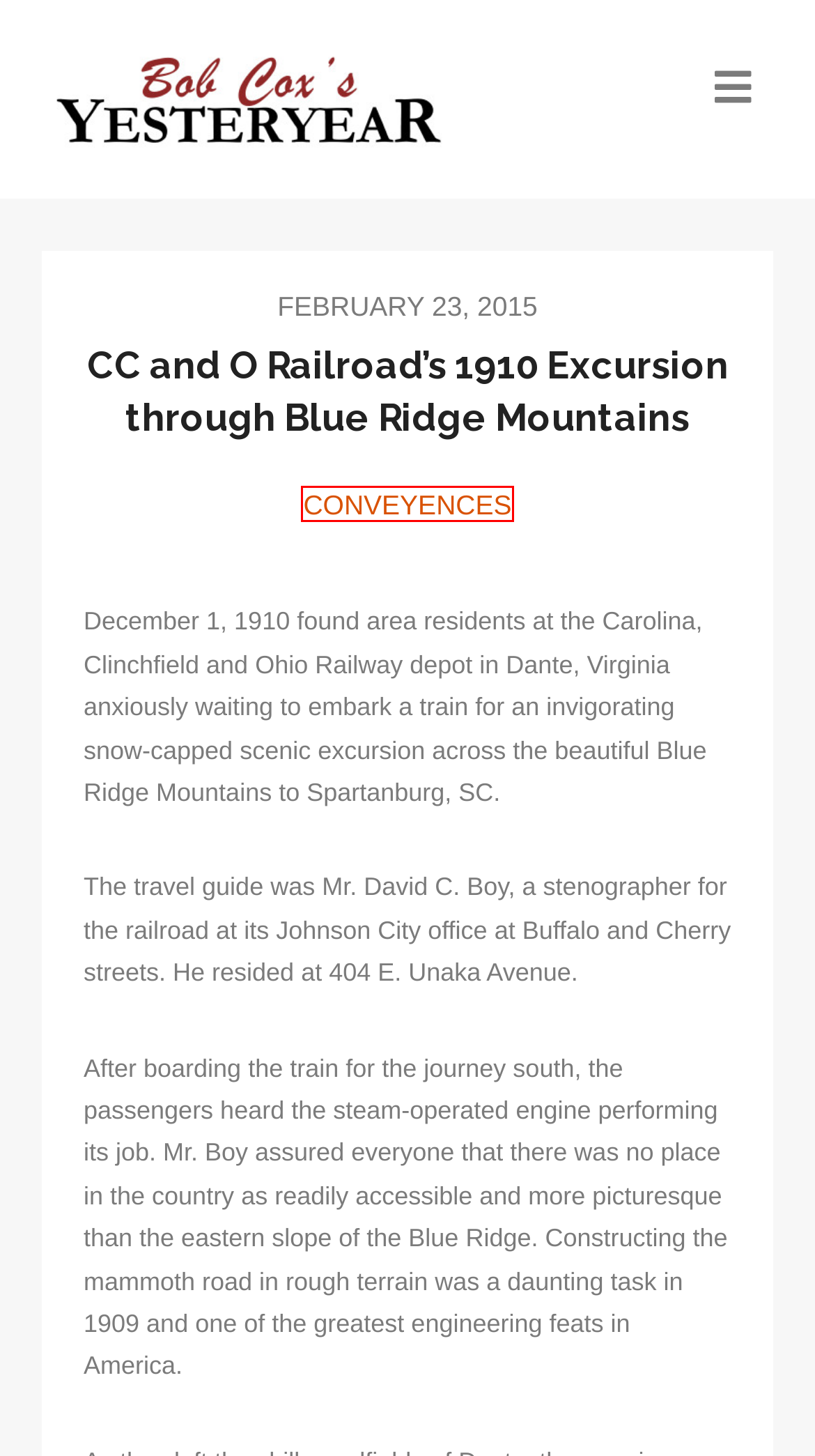You are presented with a screenshot of a webpage containing a red bounding box around a particular UI element. Select the best webpage description that matches the new webpage after clicking the element within the bounding box. Here are the candidates:
A. City – Bob Cox’s Yesteryear
B. Pioneers – Bob Cox’s Yesteryear
C. Conveyences – Bob Cox’s Yesteryear
D. Churches – Bob Cox’s Yesteryear
E. Eateries – Bob Cox’s Yesteryear
F. Other – Bob Cox’s Yesteryear
G. MorningTime - WordPress Theme for Journalists, Families & Book Authors
H. Bob Cox’s Yesteryear – Documenting the Nostalgic History of Upper East Tennessee

C